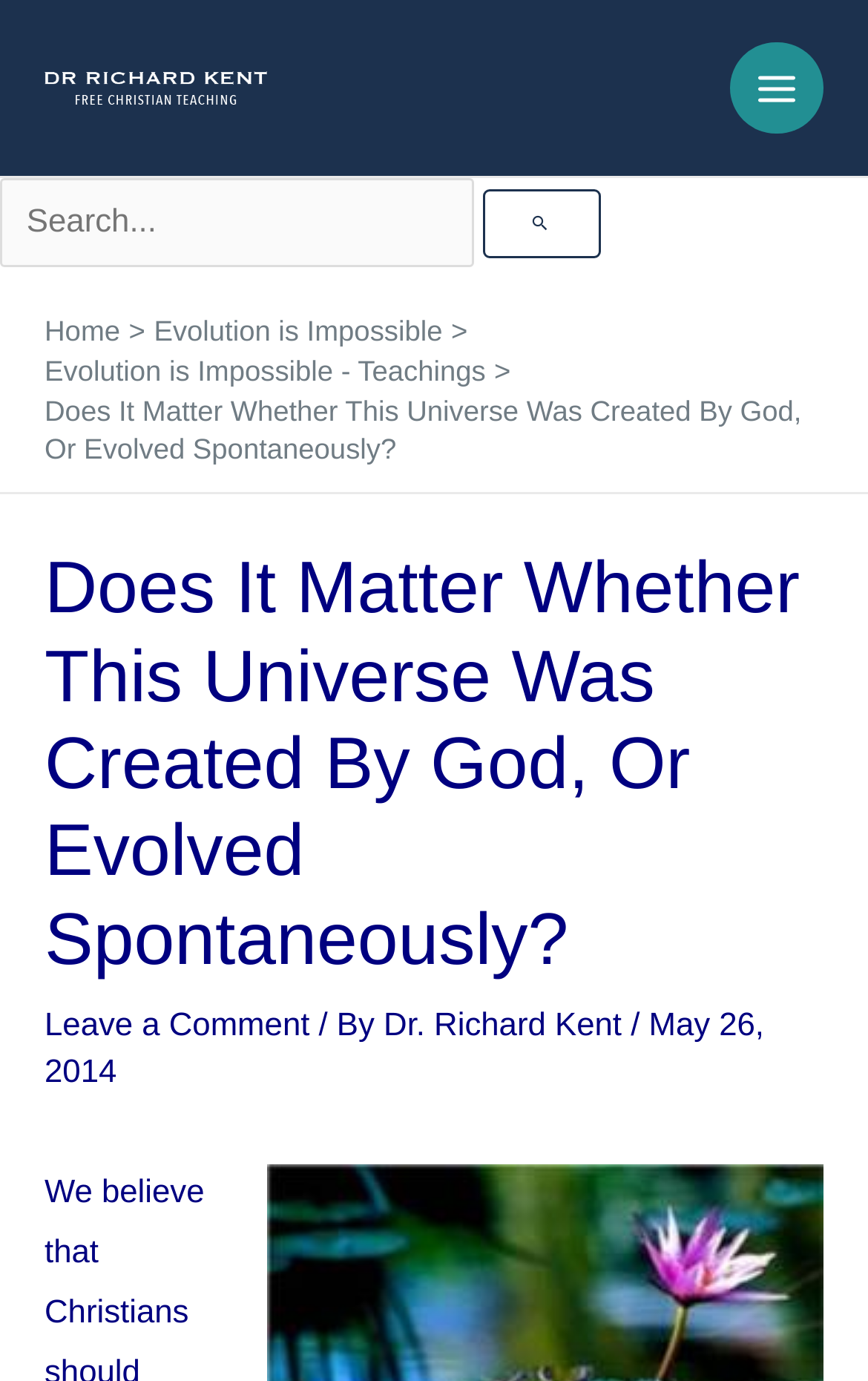Please give a succinct answer to the question in one word or phrase:
Who is the author of the article?

Dr. Richard Kent